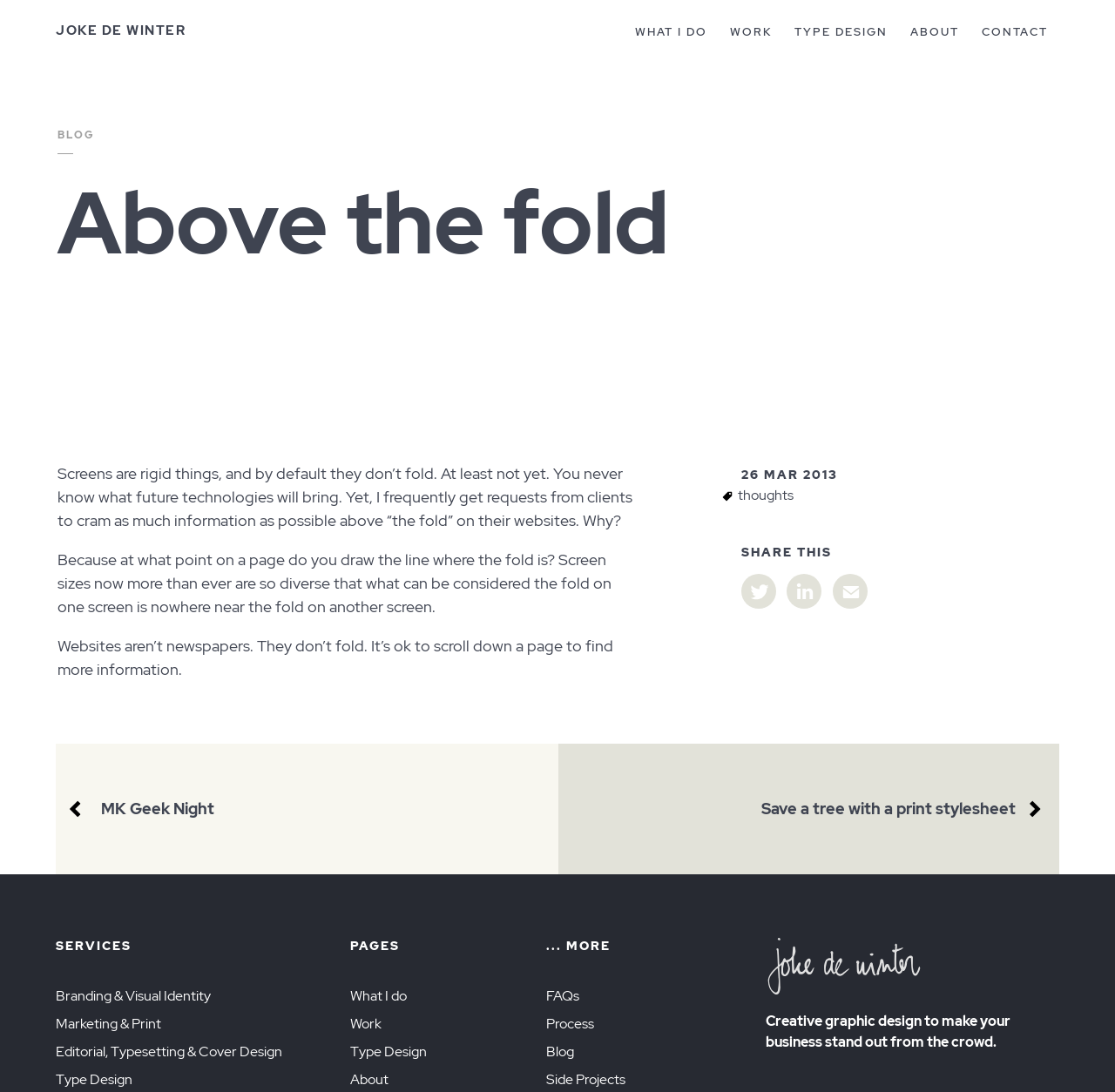Could you locate the bounding box coordinates for the section that should be clicked to accomplish this task: "Click Contact us".

None